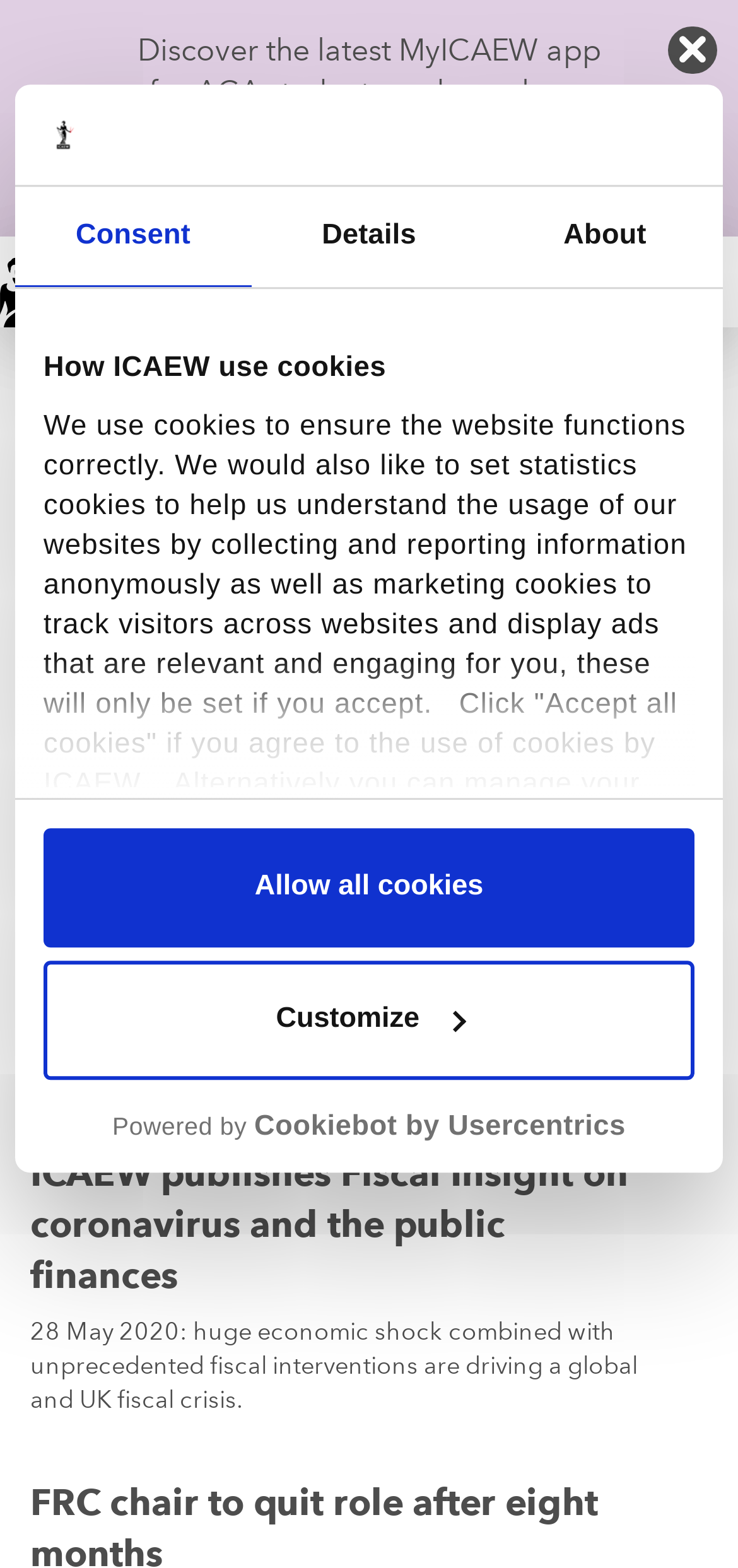How many navigation menu items are there?
Kindly give a detailed and elaborate answer to the question.

The question can be answered by looking at the navigation menu, where there are 9 items: HOME, MEMBERSHIP, LEARN, CAREERS, ACA STUDENTS, RESOURCES, COMMUNITIES, INSIGHTS, and REGULATION.